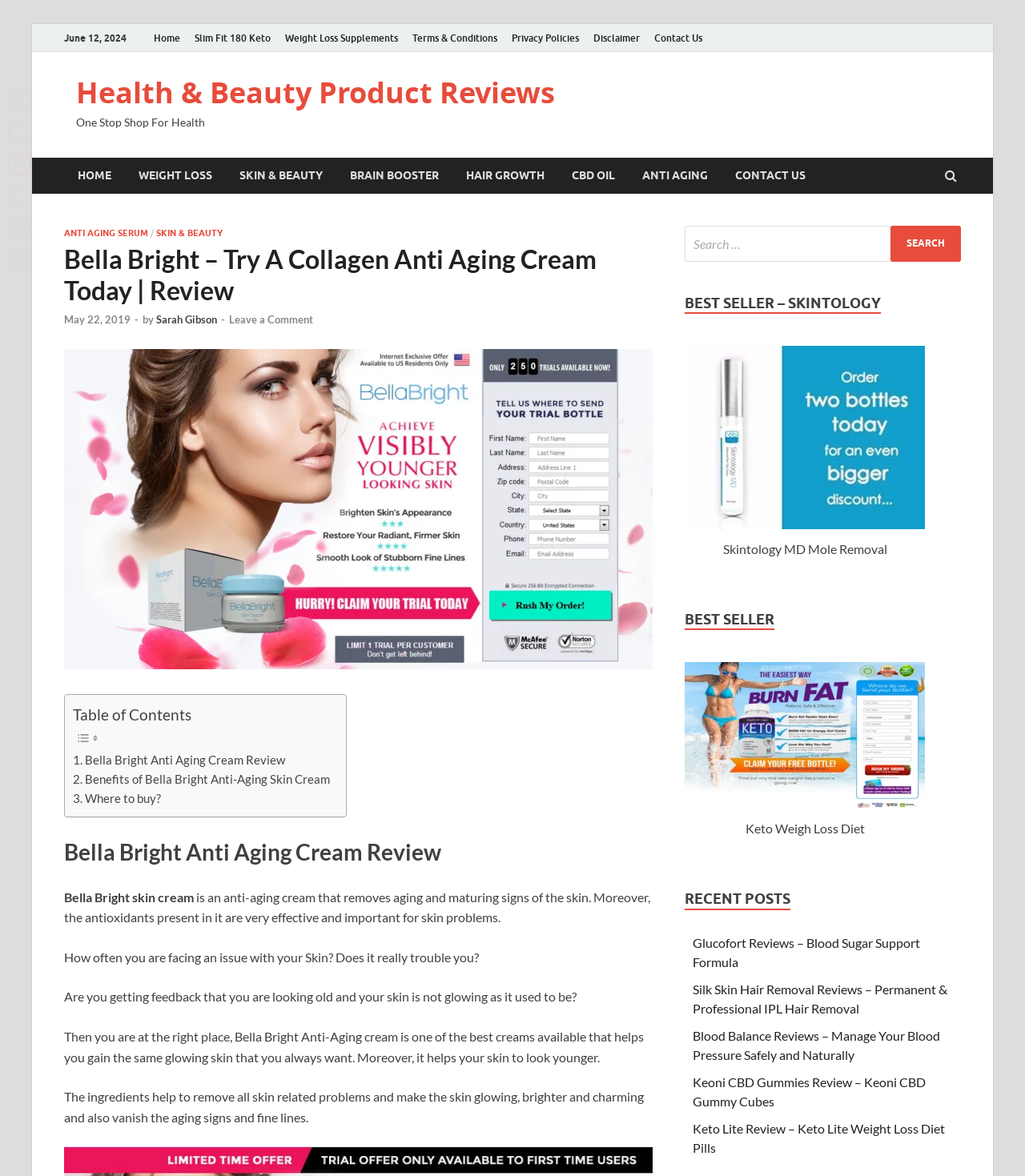Show the bounding box coordinates of the element that should be clicked to complete the task: "Read the 'Bella Bright Anti Aging Cream Review'".

[0.062, 0.712, 0.637, 0.737]